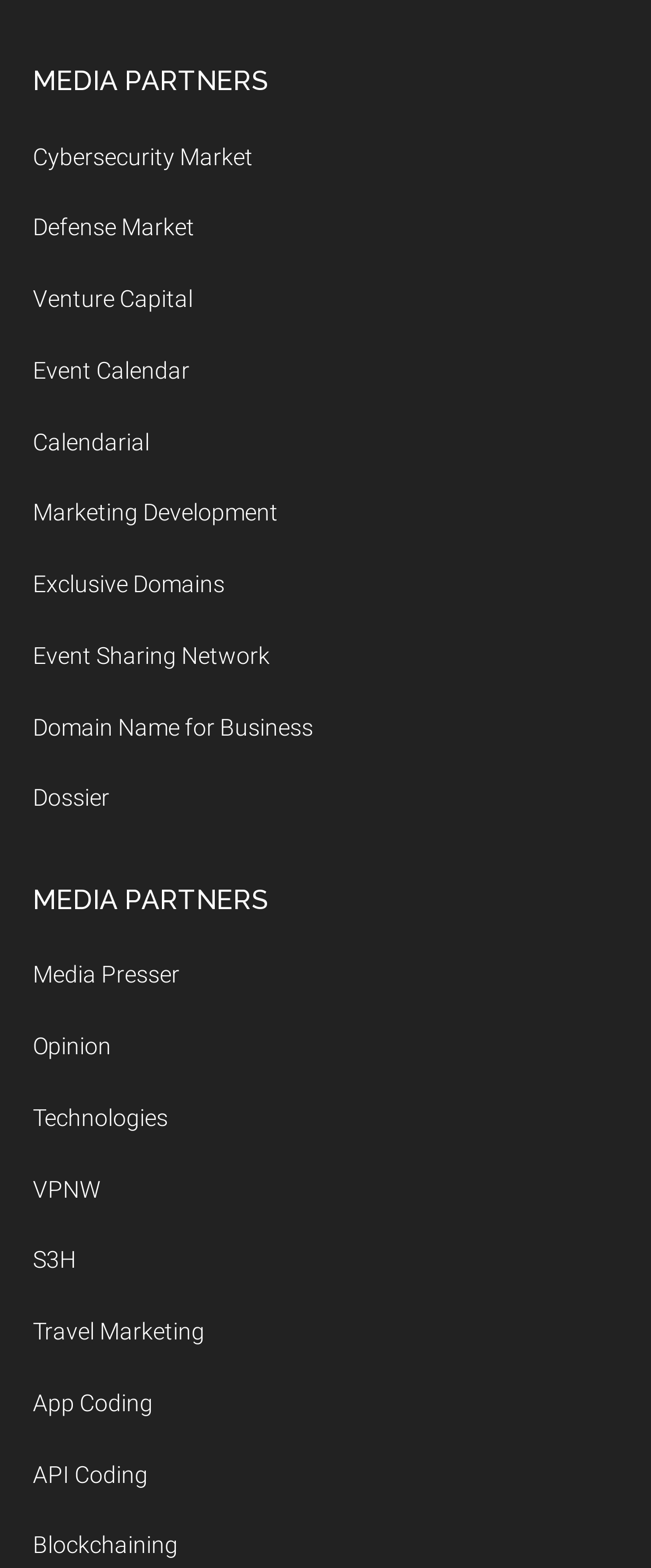Please identify the bounding box coordinates of the element on the webpage that should be clicked to follow this instruction: "Check out Travel Marketing". The bounding box coordinates should be given as four float numbers between 0 and 1, formatted as [left, top, right, bottom].

[0.05, 0.841, 0.314, 0.858]